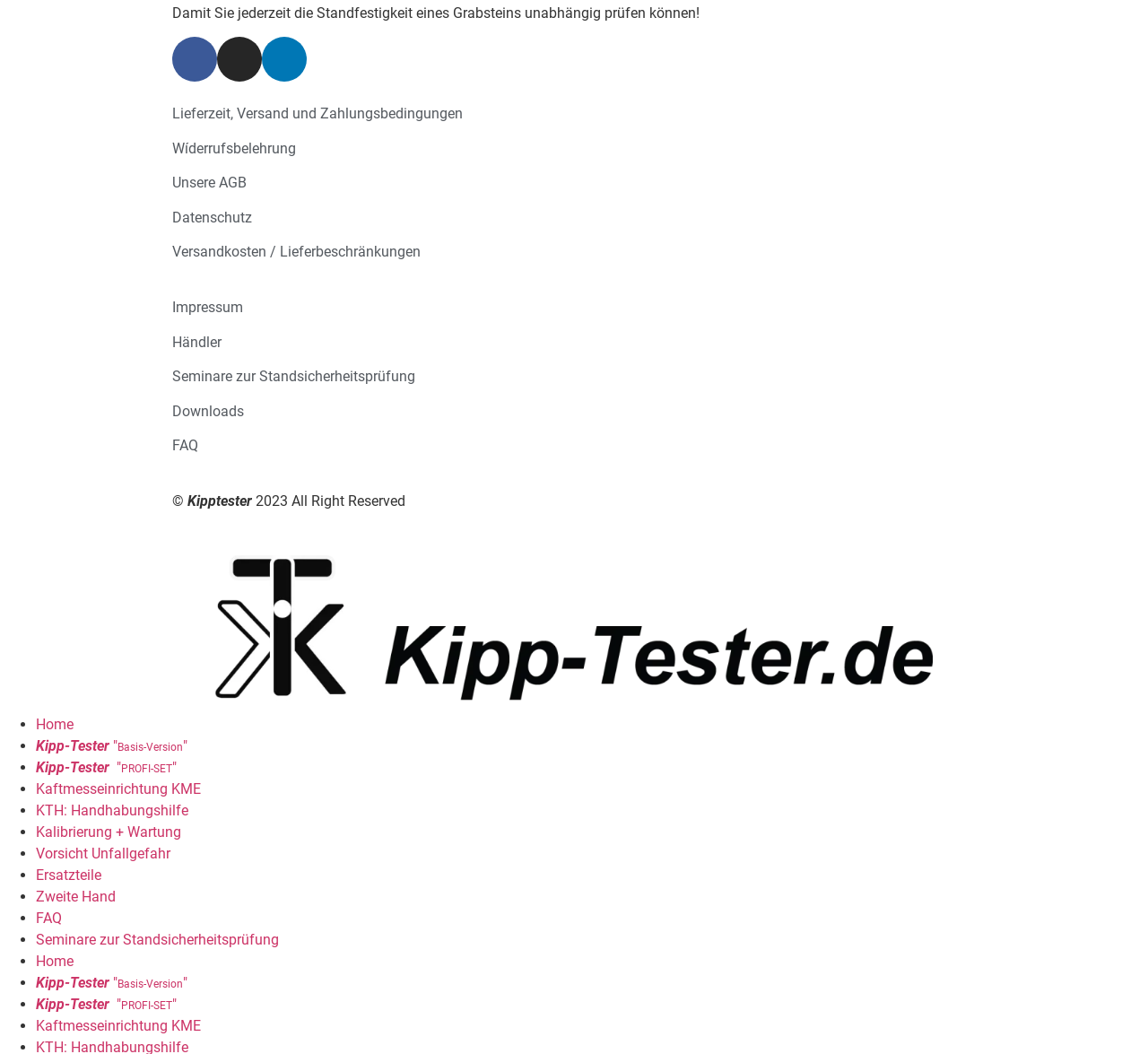Based on the image, provide a detailed and complete answer to the question: 
How many list markers are there in the webpage?

I counted the number of list markers (•) in the webpage, which are 14, so the answer is 14.